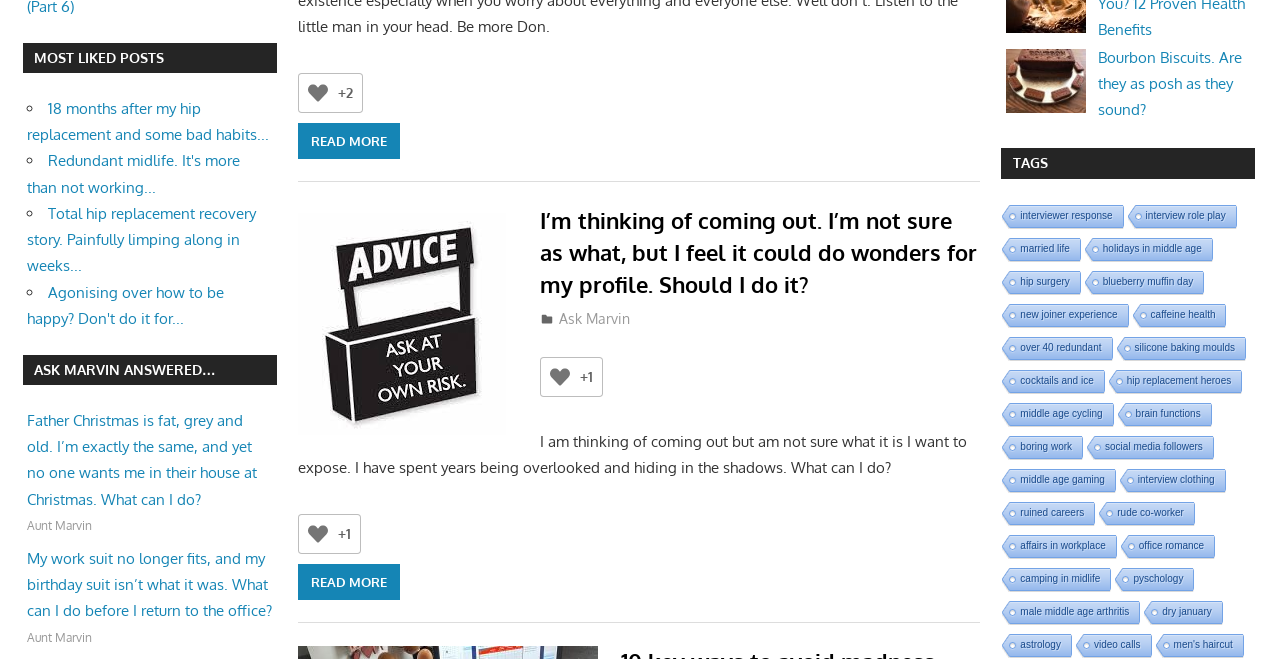What is the title of the first article?
Look at the image and respond with a one-word or short phrase answer.

I’m thinking of coming out.